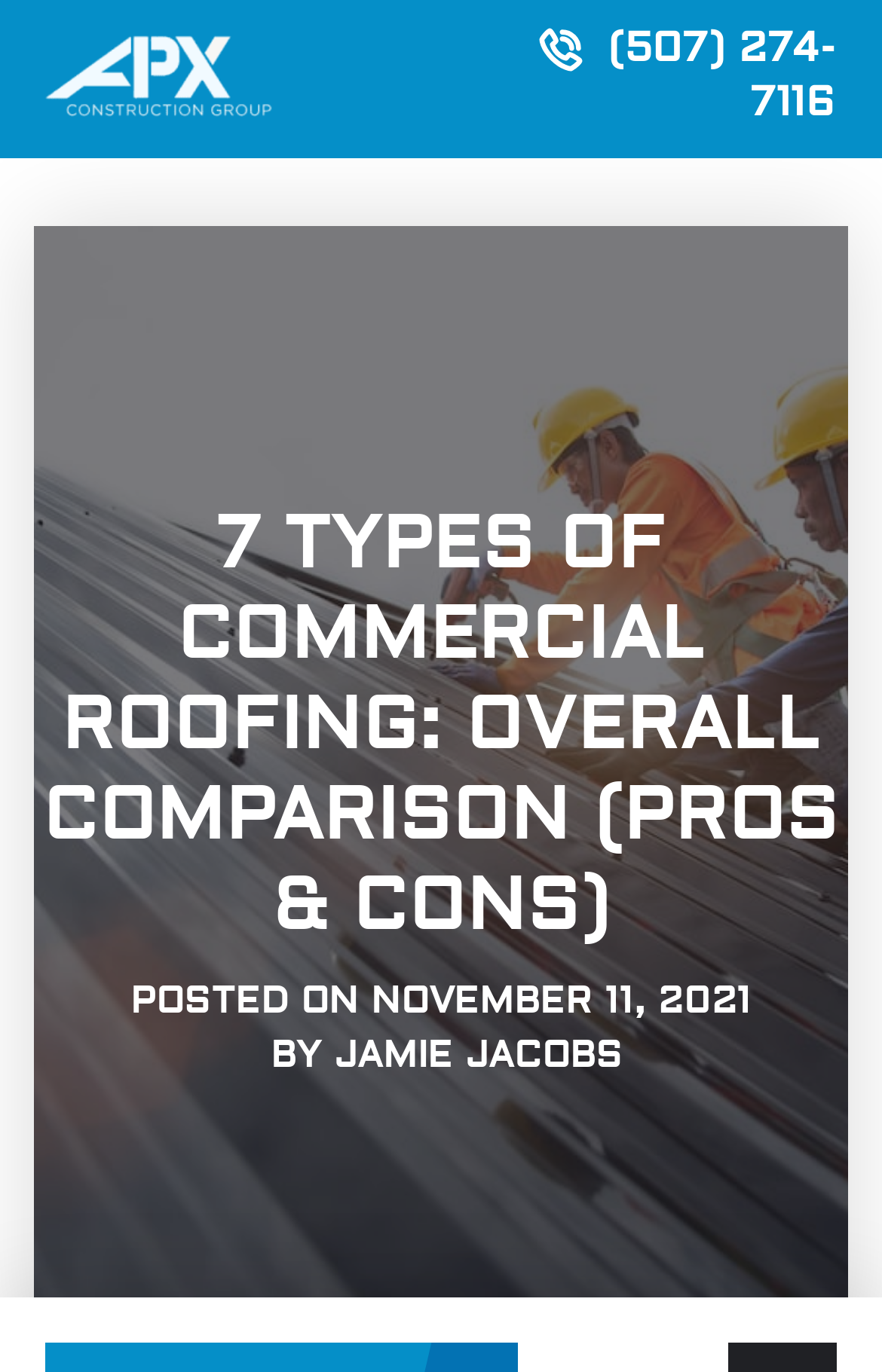Calculate the bounding box coordinates for the UI element based on the following description: "(507) 274-7116". Ensure the coordinates are four float numbers between 0 and 1, i.e., [left, top, right, bottom].

[0.69, 0.016, 0.949, 0.094]